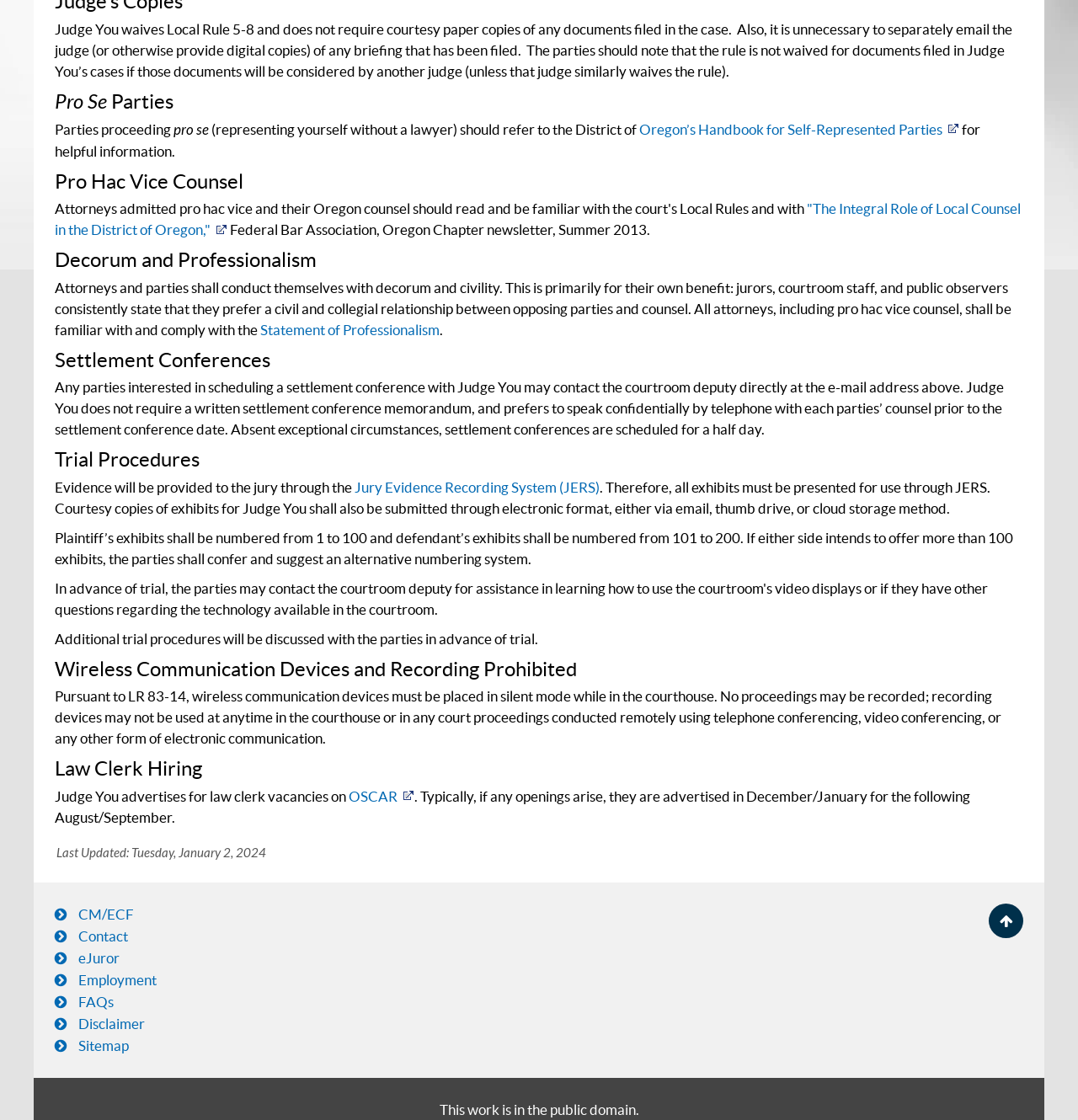Based on the image, please elaborate on the answer to the following question:
How can parties interested in scheduling a settlement conference contact Judge You?

According to the webpage, parties interested in scheduling a settlement conference with Judge You may contact the courtroom deputy directly at the provided email address.